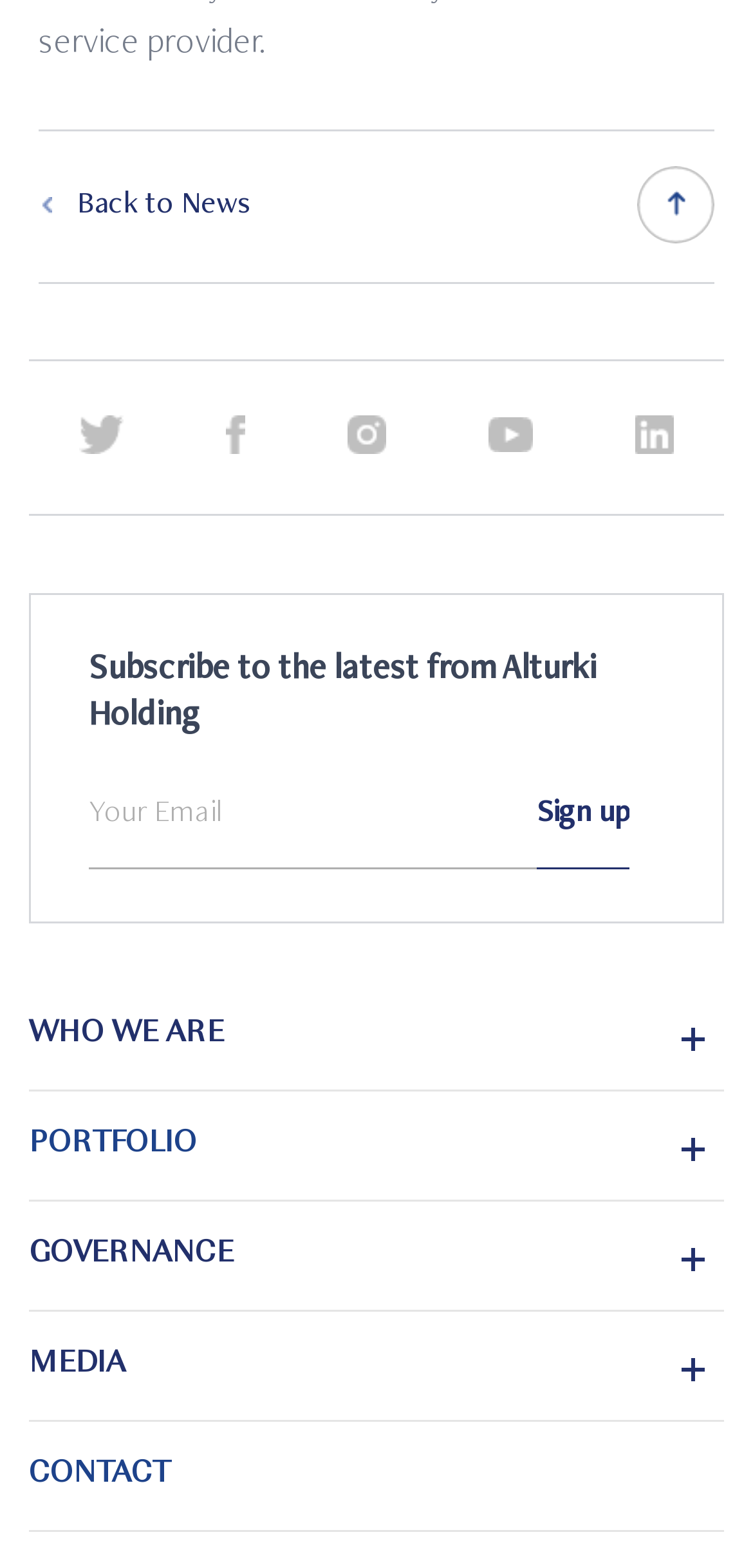Please identify the bounding box coordinates of the region to click in order to complete the given instruction: "Click on Back to News". The coordinates should be four float numbers between 0 and 1, i.e., [left, top, right, bottom].

[0.051, 0.121, 0.333, 0.141]